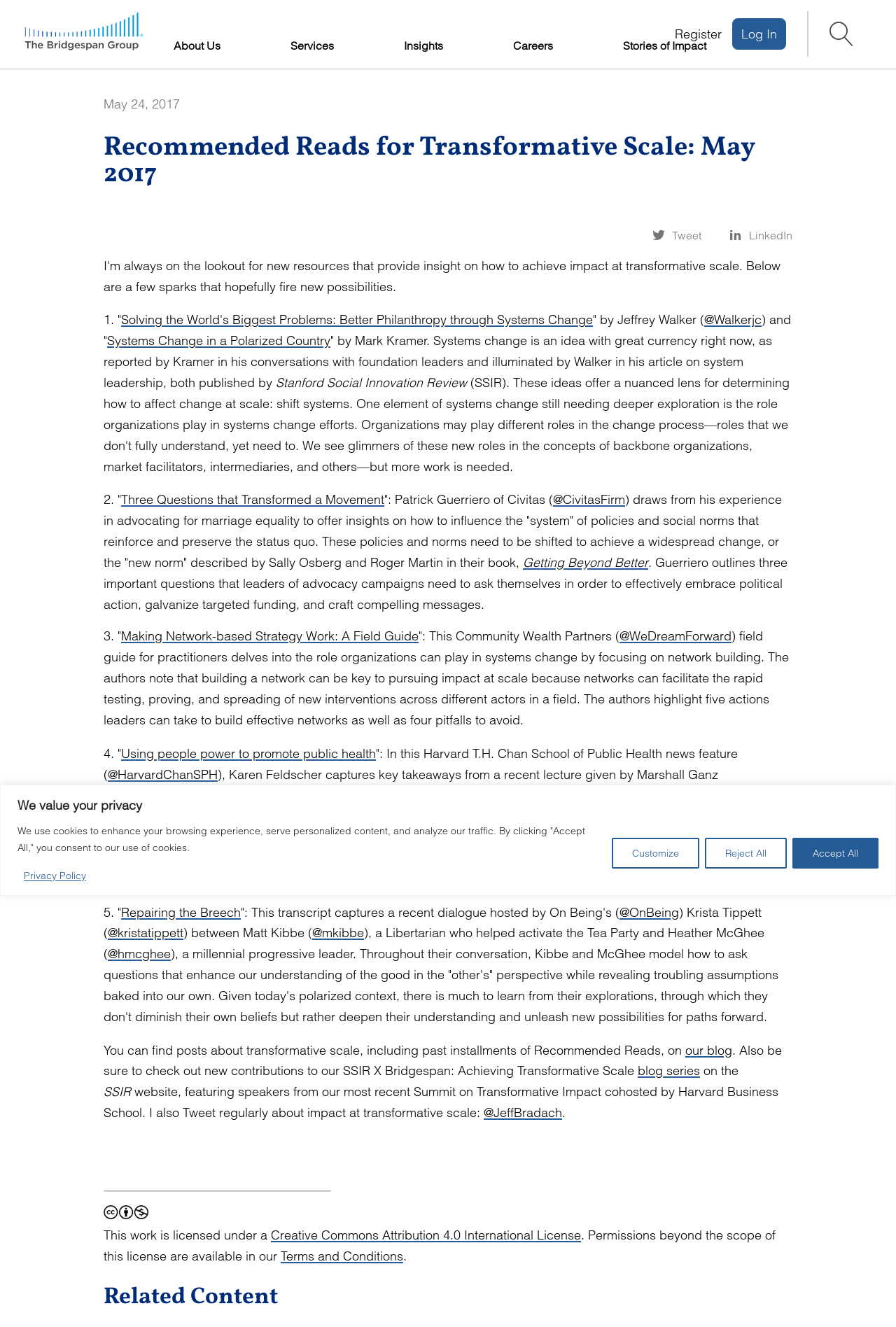Determine the bounding box coordinates of the target area to click to execute the following instruction: "Tweet about transformative scale."

[0.728, 0.173, 0.783, 0.182]